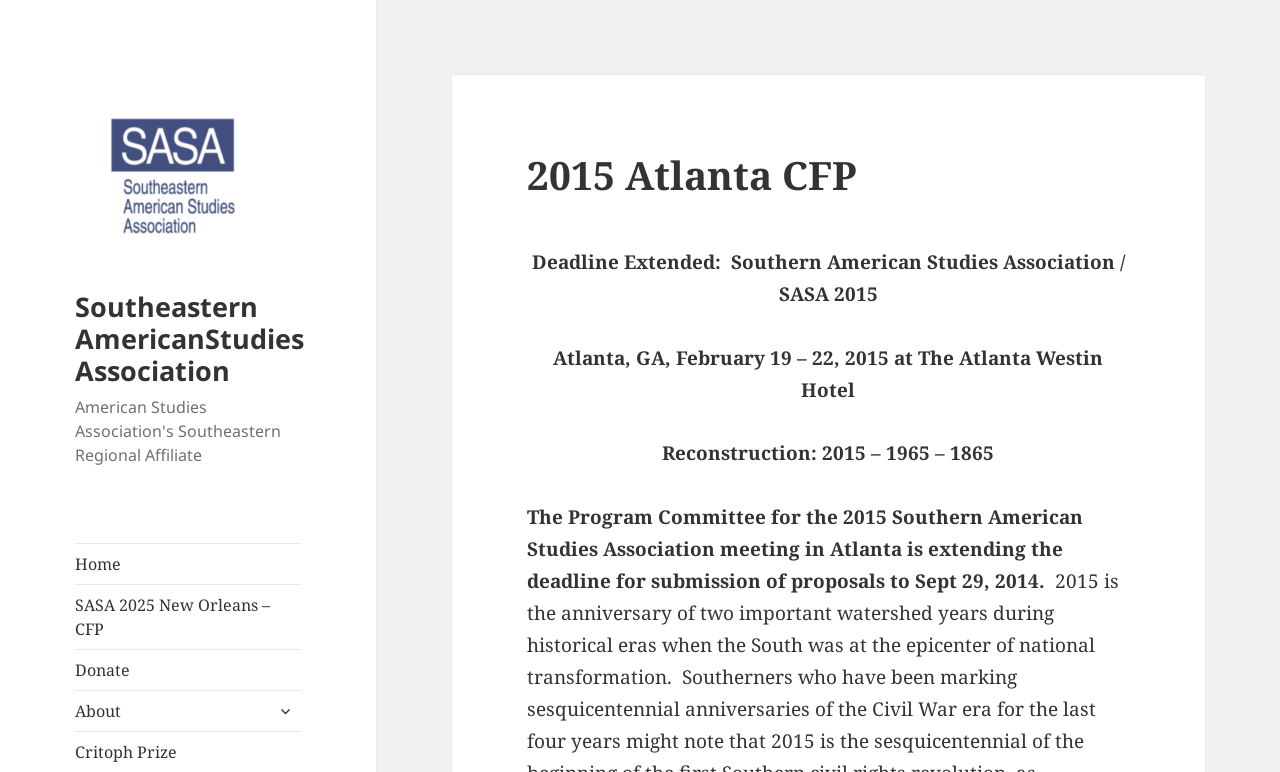Use the details in the image to answer the question thoroughly: 
What is the location of the 2015 SASA meeting?

I found the answer by looking at the text 'Atlanta, GA, February 19 – 22, 2015 at The Atlanta Westin Hotel' which indicates the location of the 2015 SASA meeting.